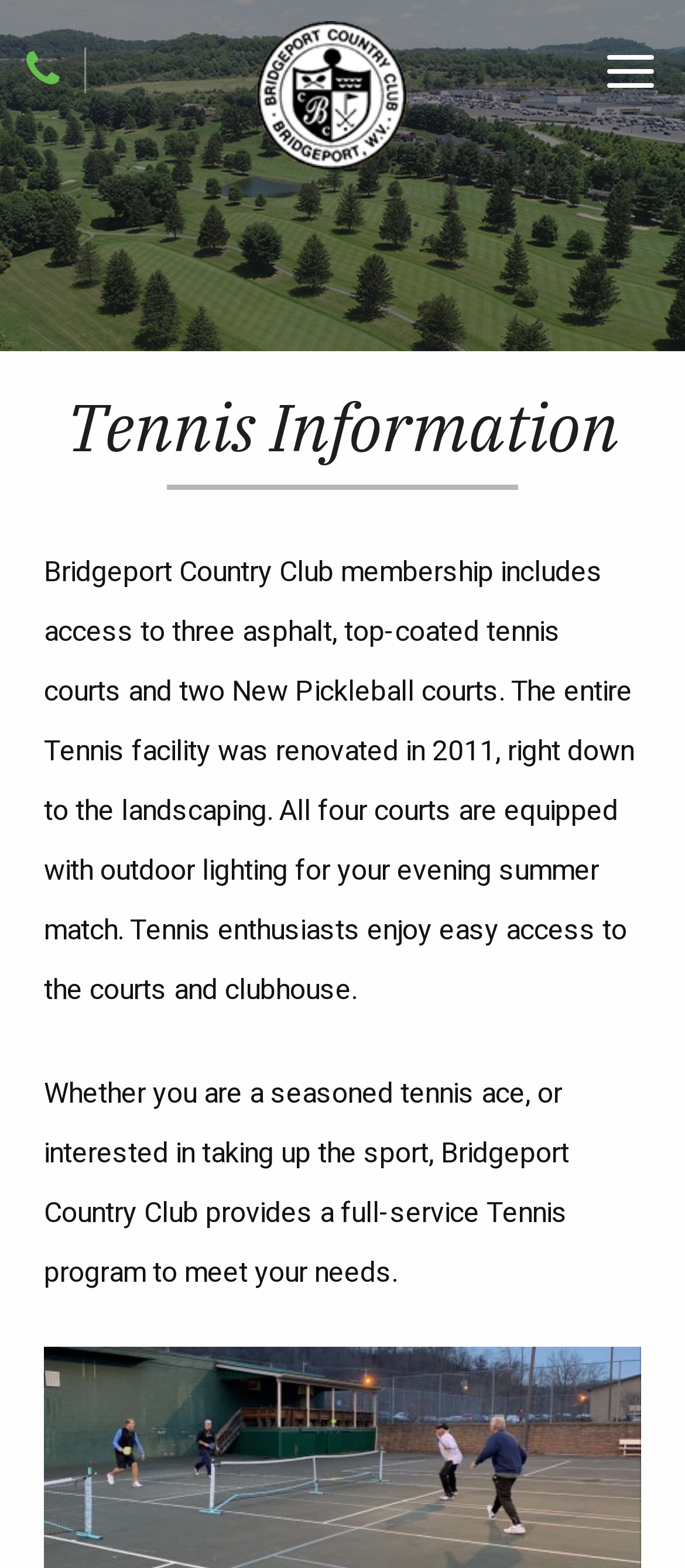Please analyze the image and give a detailed answer to the question:
How many tennis courts are available?

According to the webpage, Bridgeport Country Club membership includes access to three asphalt, top-coated tennis courts, which is mentioned in the StaticText element with the description 'Bridgeport Country Club membership includes access to three asphalt, top-coated tennis courts and two New Pickleball courts...'.